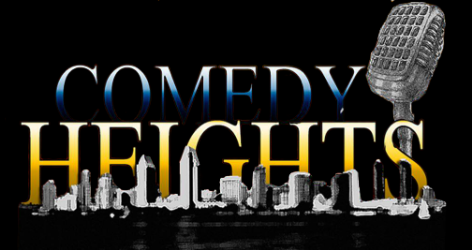Create an extensive caption that includes all significant details of the image.

This vibrant image showcases the logo for "Comedy Heights," featuring bold, stylized text that captures the essence of a lively comedy show. The word "COMEDY" is rendered in deep blue with a gradient effect, creating a striking contrast with the bright yellow of "HEIGHTS," which stands out prominently. Below the text, a silhouette of a city skyline adds depth and context, representing the urban setting of the event. Complementing the logo is a vintage microphone, symbolizing the entertainment and spirit of stand-up comedy. This design sets the stage for an exciting night of laughter, highlighting the show's focus on clean comedy and live performances, particularly by headliner Al Gavi.